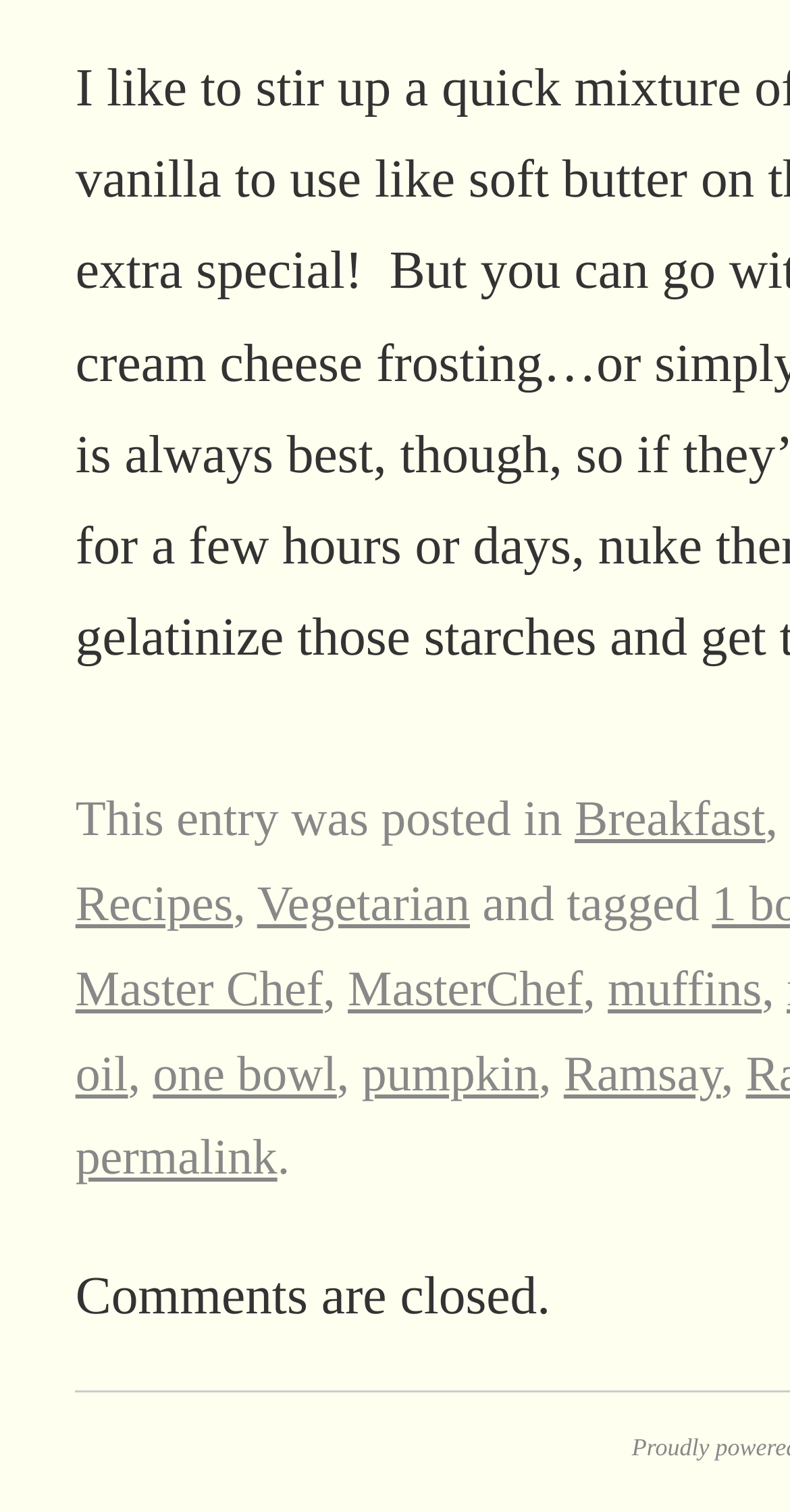Locate the bounding box coordinates of the area where you should click to accomplish the instruction: "read about muffins".

[0.769, 0.636, 0.964, 0.673]